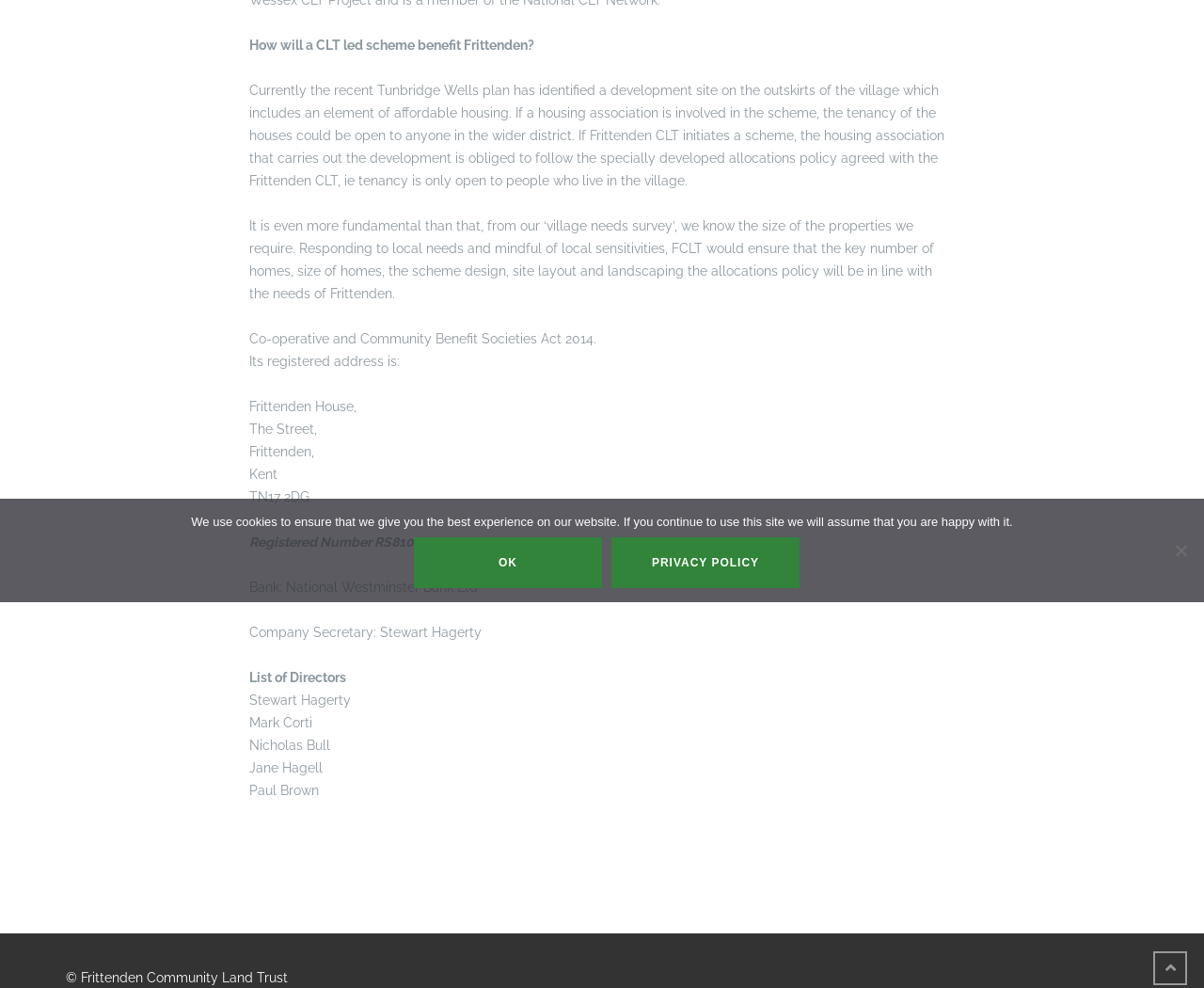Determine the bounding box for the described HTML element: "Privacy policy". Ensure the coordinates are four float numbers between 0 and 1 in the format [left, top, right, bottom].

[0.508, 0.544, 0.664, 0.595]